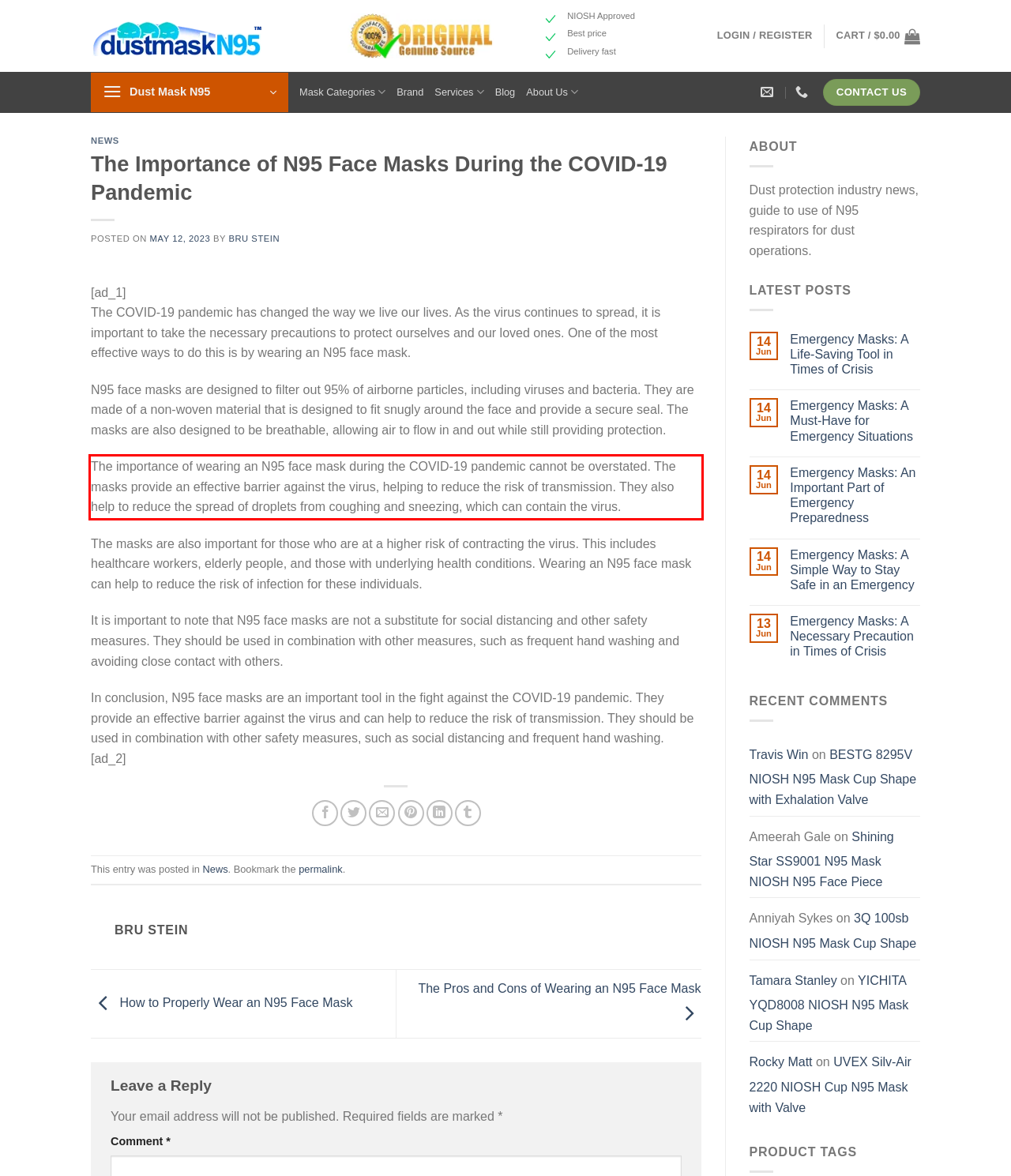Examine the screenshot of the webpage, locate the red bounding box, and perform OCR to extract the text contained within it.

The importance of wearing an N95 face mask during the COVID-19 pandemic cannot be overstated. The masks provide an effective barrier against the virus, helping to reduce the risk of transmission. They also help to reduce the spread of droplets from coughing and sneezing, which can contain the virus.